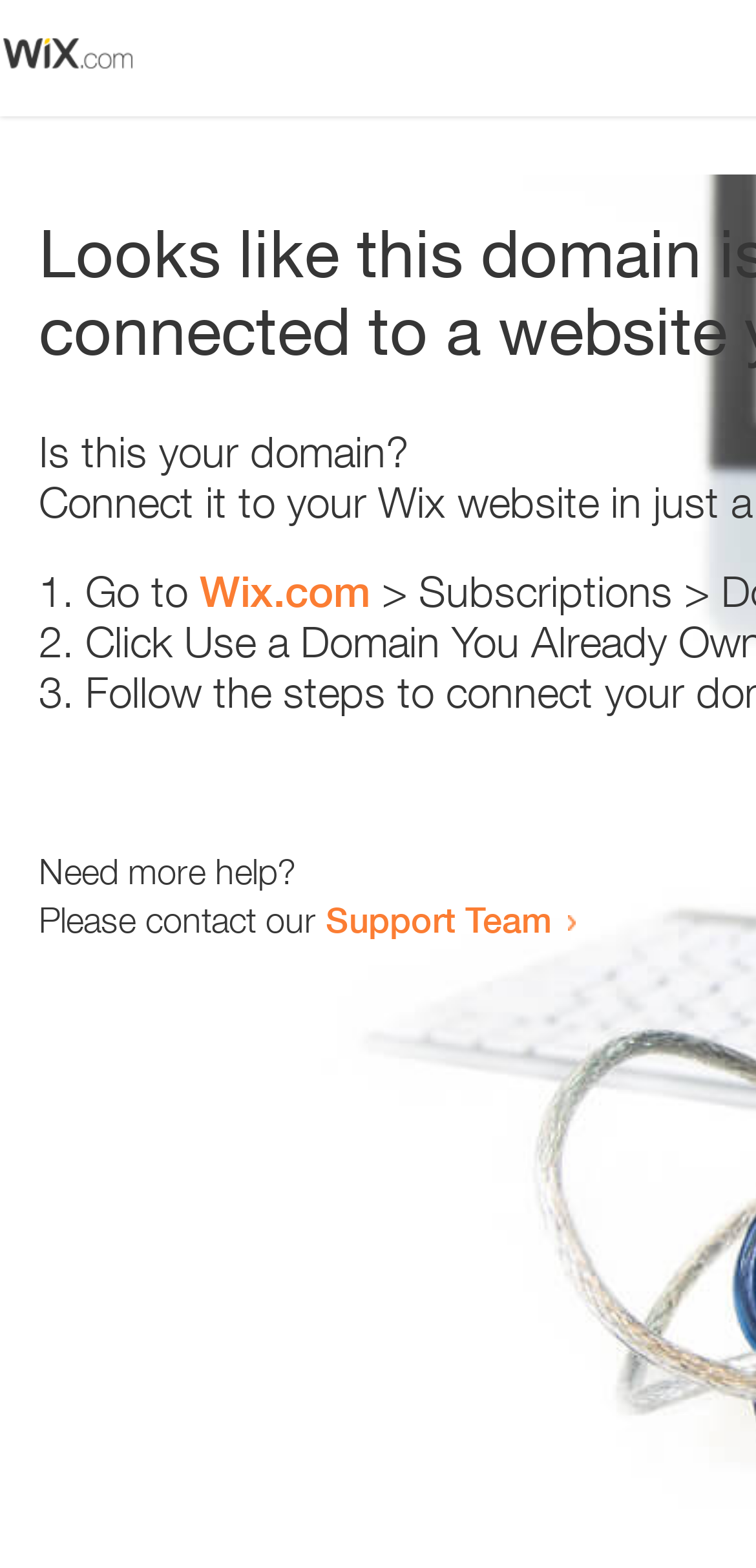Give a concise answer using one word or a phrase to the following question:
What is the purpose of the contact information?

Need more help